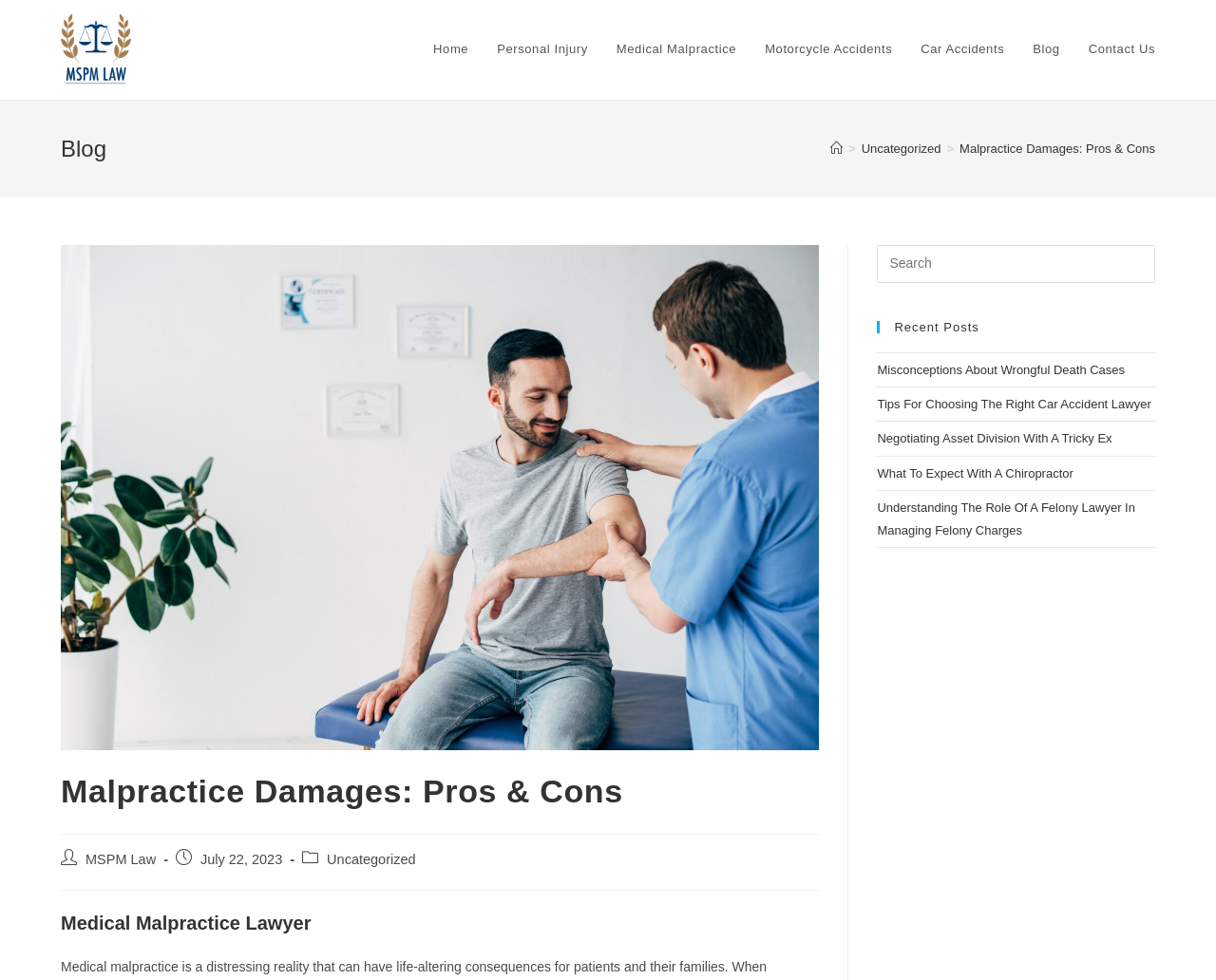Generate a thorough explanation of the webpage's elements.

The webpage is about medical malpractice damages, specifically discussing the pros and cons of pursuing damages. At the top left, there is a logo of "MSPM Law" with a link to the law firm's homepage. Next to it, there is a navigation menu with links to various sections of the website, including "Home", "Personal Injury", "Medical Malpractice", "Motorcycle Accidents", "Car Accidents", "Blog", and "Contact Us".

Below the navigation menu, there is a header section with a heading "Blog" and a breadcrumbs navigation showing the current page's location within the website. The breadcrumbs navigation starts with "Home" and ends with the current page's title, "Malpractice Damages: Pros & Cons".

On the left side of the page, there is a large image that spans almost the entire height of the page. Above the image, there is a heading "Malpractice Damages: Pros & Cons" and below it, there is a section with information about the post, including the author, publication date, and category.

The main content of the page is not explicitly described in the accessibility tree, but based on the meta description, it likely discusses the advantages and disadvantages of pursuing medical malpractice damages.

On the right side of the page, there is a sidebar with a search box at the top, followed by a section titled "Recent Posts" that lists several links to other blog posts, including "Misconceptions About Wrongful Death Cases", "Tips For Choosing The Right Car Accident Lawyer", and others.

At the bottom of the page, there is a heading "Medical Malpractice Lawyer" that likely serves as a call-to-action or a summary of the law firm's services.